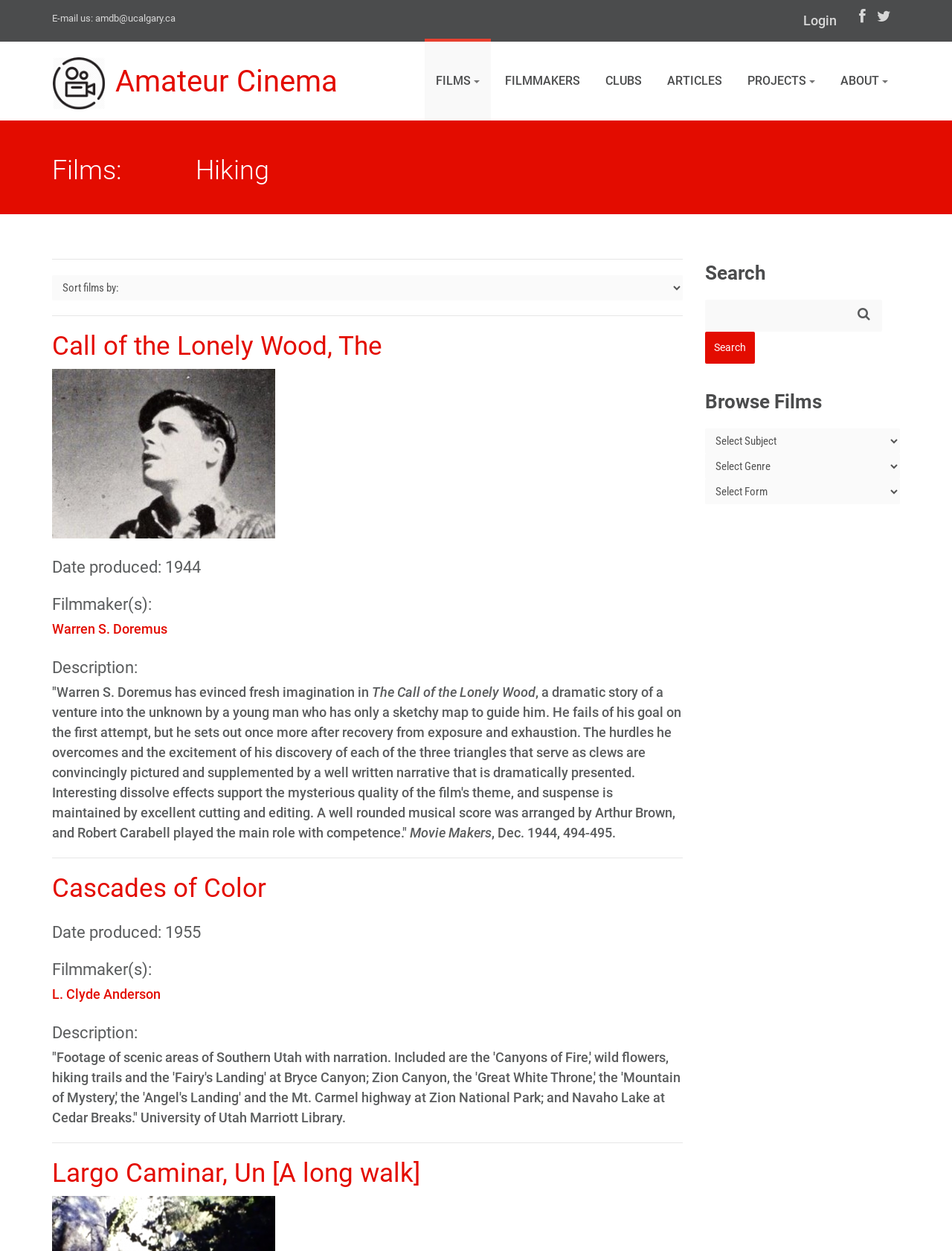What is the title of the first film listed?
Based on the visual content, answer with a single word or a brief phrase.

Call of the Lonely Wood, The